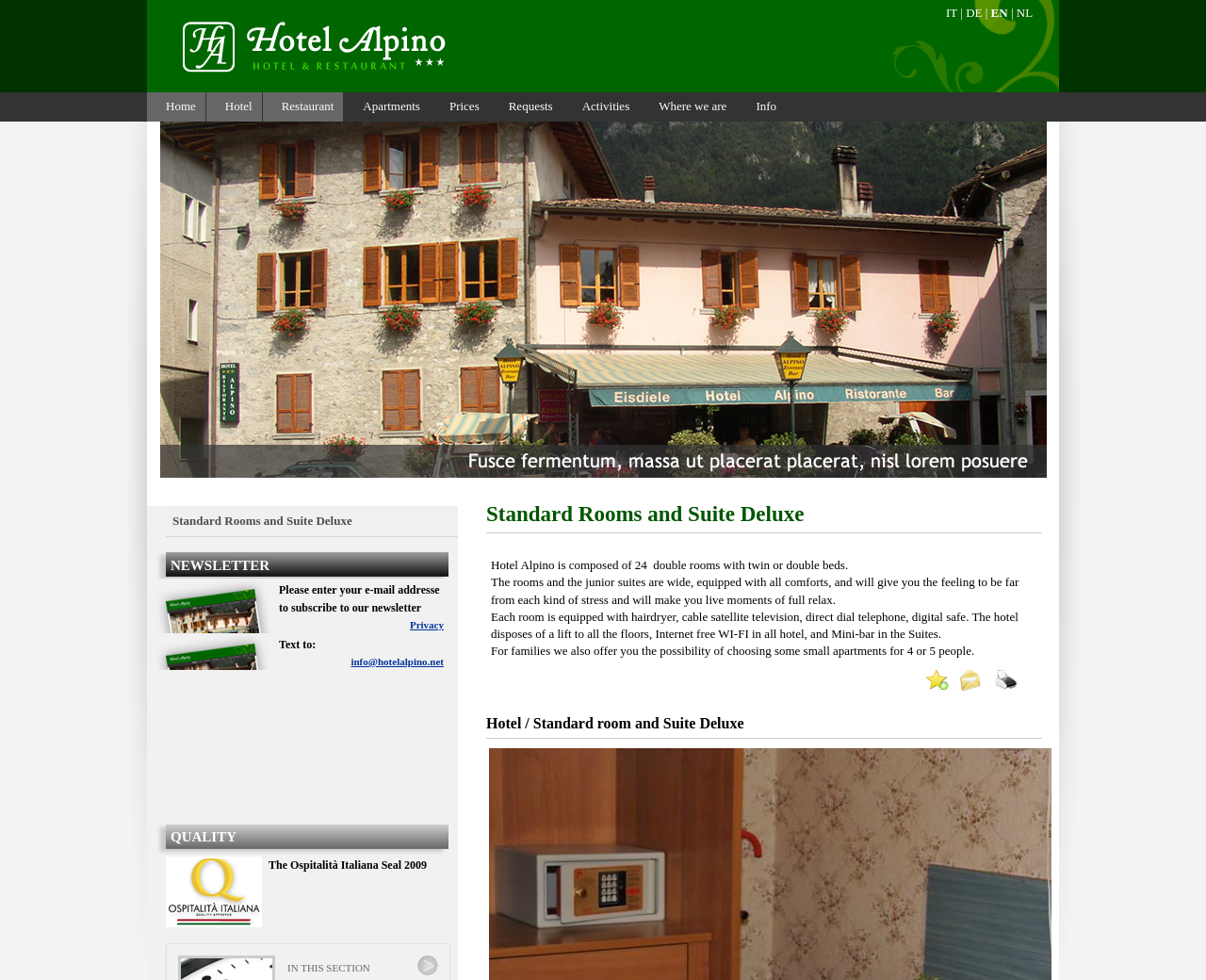Using the provided element description: "Standard Rooms and Suite Deluxe", identify the bounding box coordinates. The coordinates should be four floats between 0 and 1 in the order [left, top, right, bottom].

[0.138, 0.516, 0.38, 0.548]